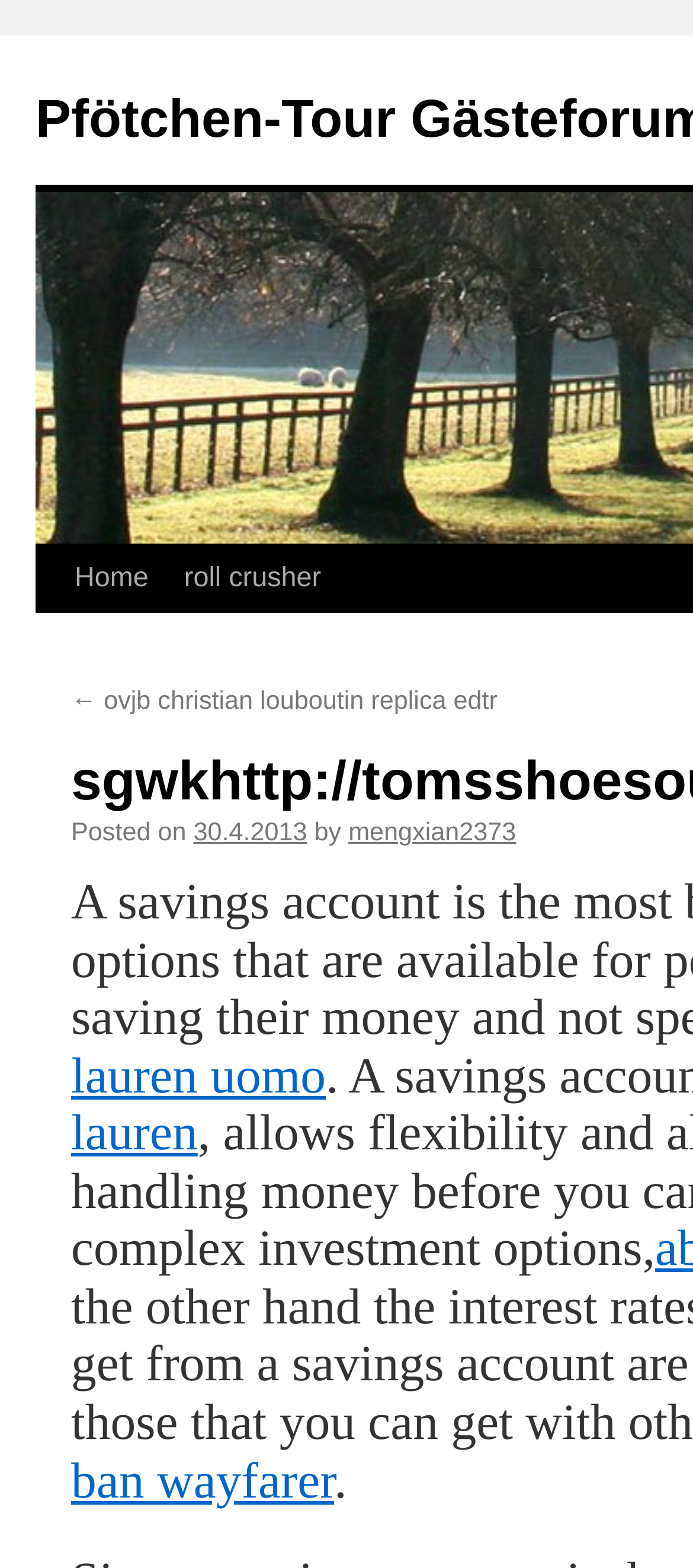Answer the question with a single word or phrase: 
What is the first link on the webpage?

Skip to content